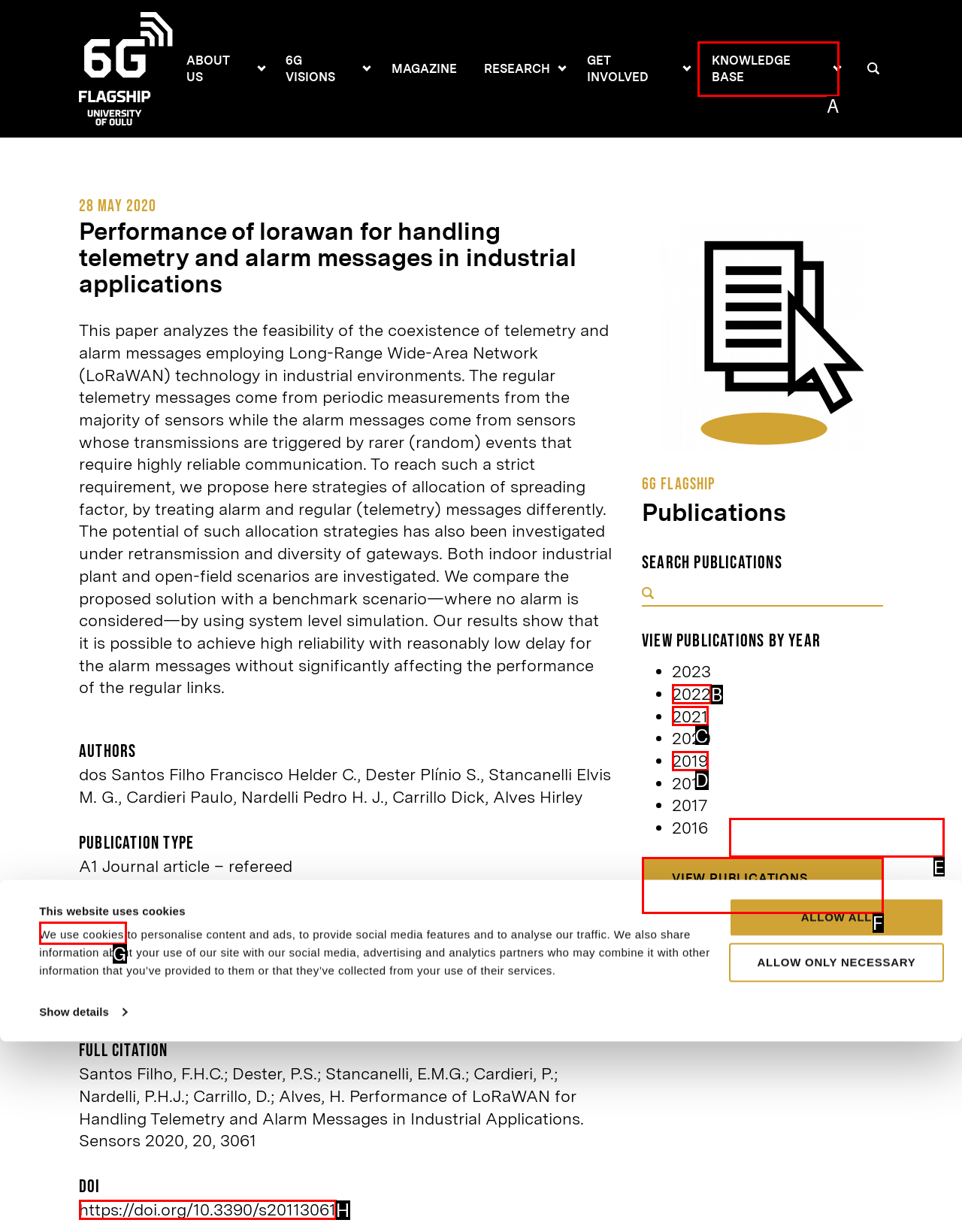Based on the given description: Show details, identify the correct option and provide the corresponding letter from the given choices directly.

G